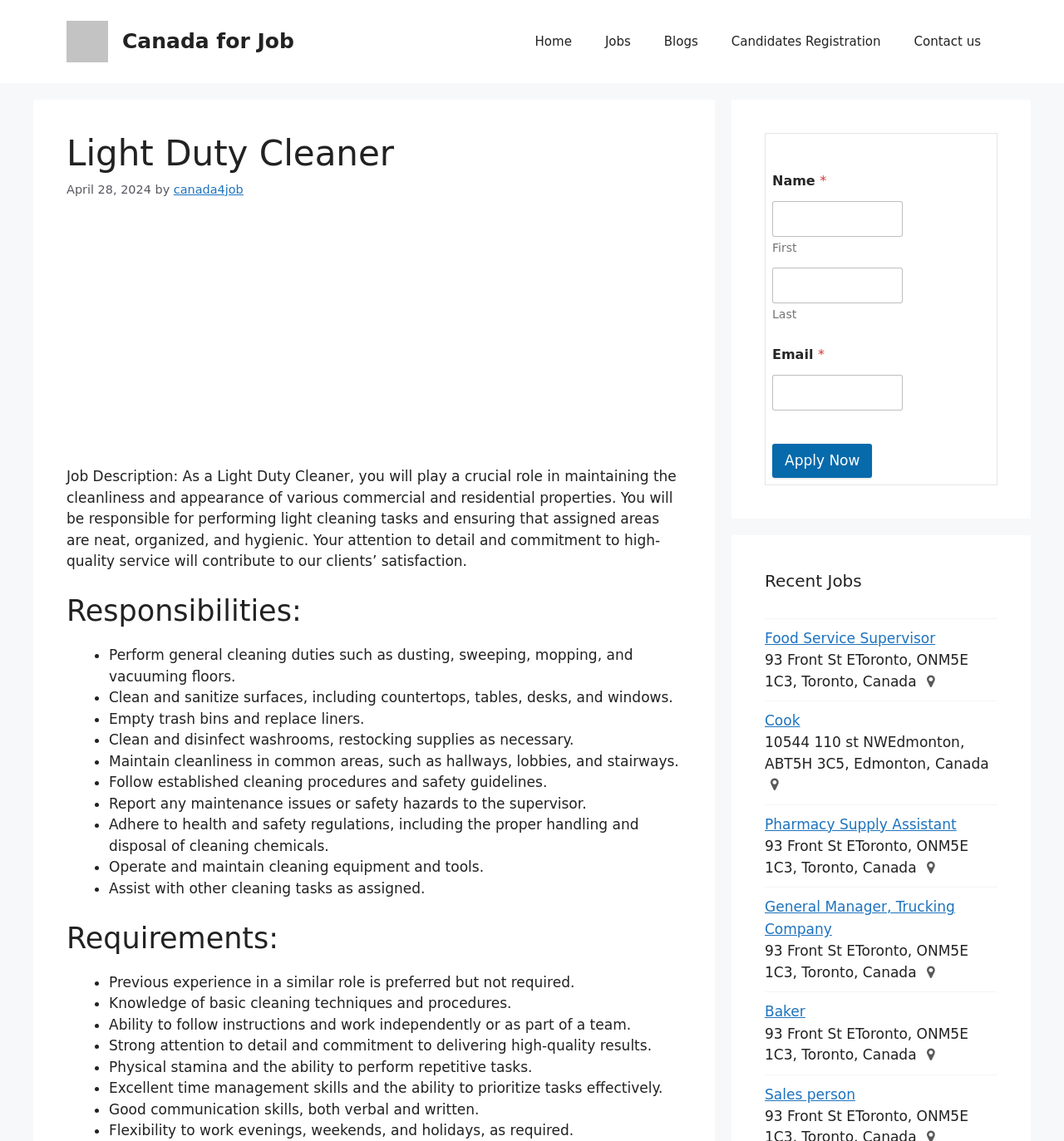Identify and provide the text of the main header on the webpage.

Light Duty Cleaner